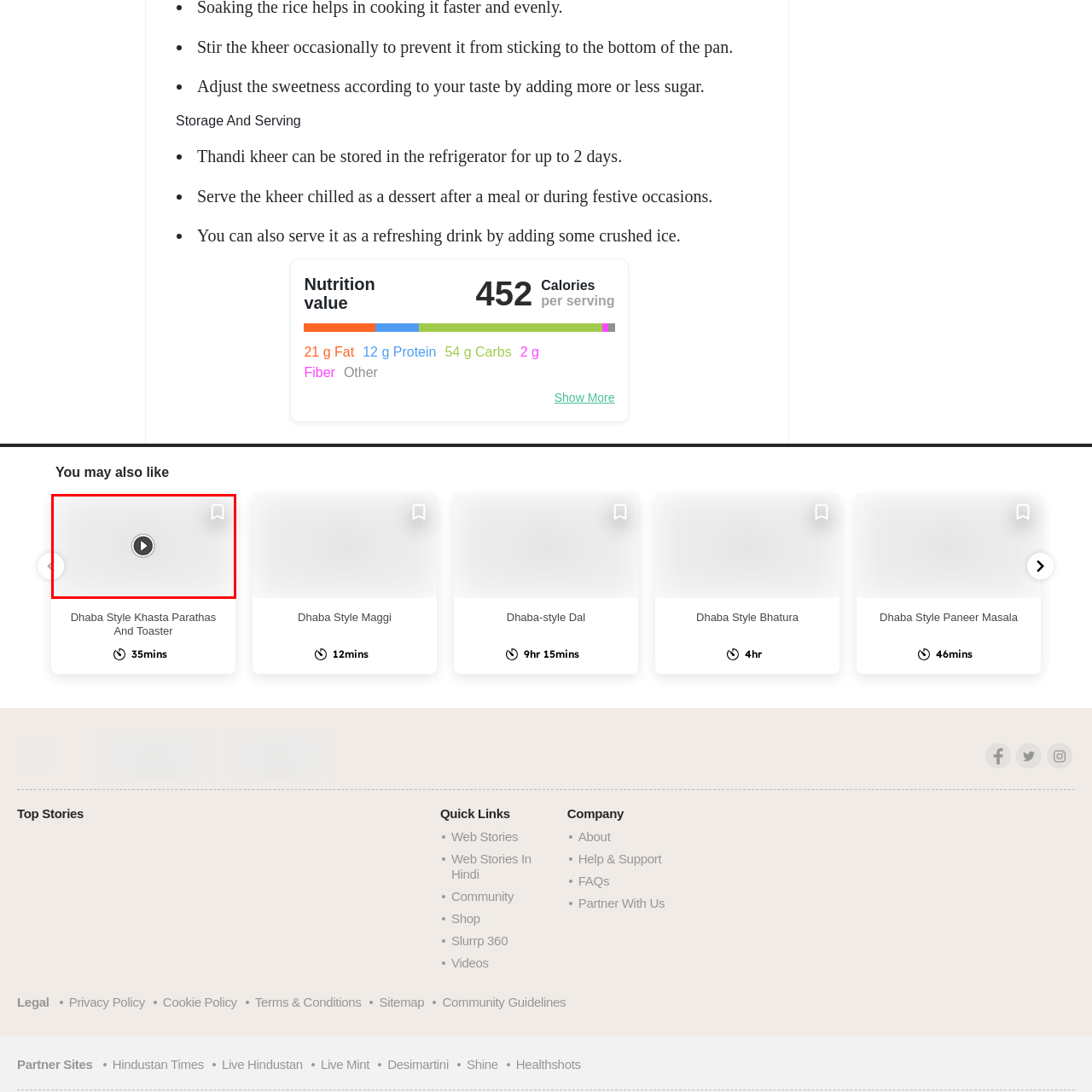Offer a detailed caption for the picture inside the red-bordered area.

The image features a play button in a circular design, symbolizing video or multimedia content. It is situated prominently within a minimalist layout, hinting at an engaging culinary experience such as a recipe tutorial. This interface suggests that viewers can access a visual guide, specifically related to "Dhaba Style Khasta Parathas and Toaster", a dish that promises rich flavors and a step-by-step cooking process. The accompanying text indicates a prep time of approximately 35 minutes, suggesting that this video will provide quick yet comprehensive insights into making this traditional dish. The simplicity of the design emphasizes user-friendliness, inviting users to click and explore the recipe further.